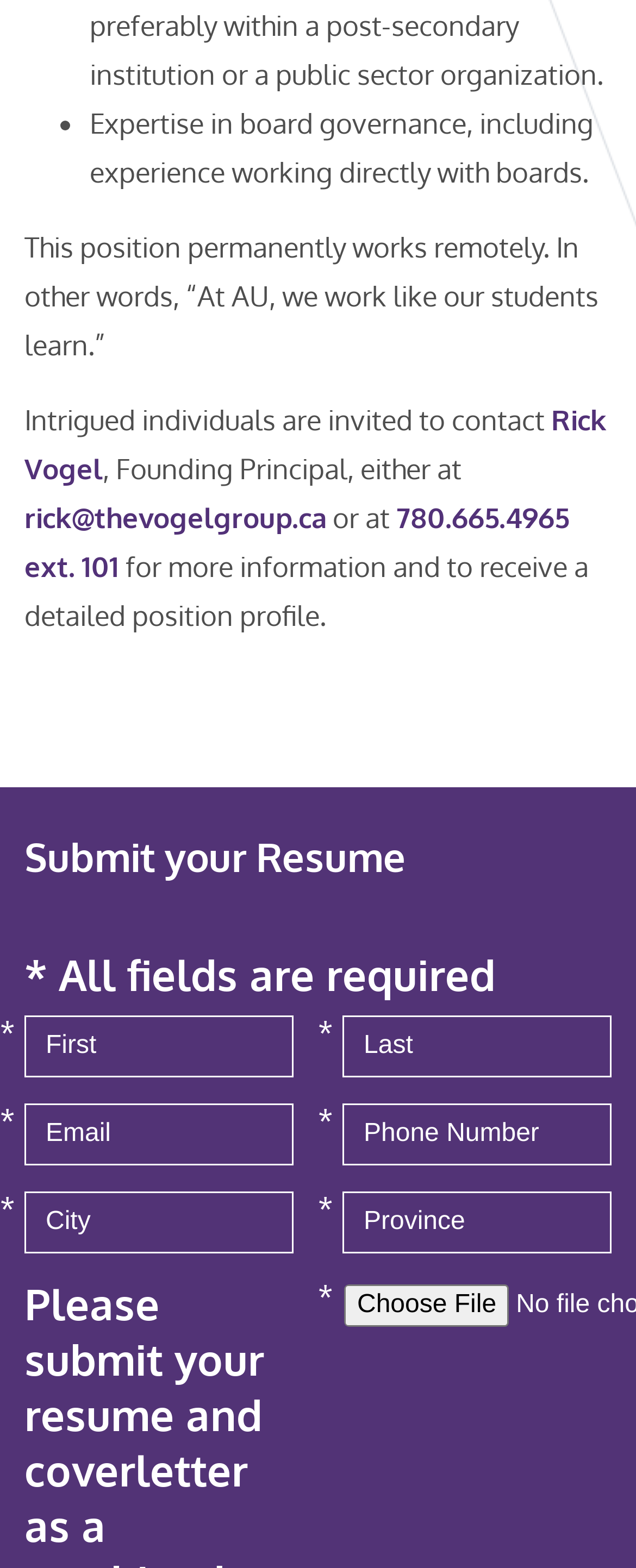Use a single word or phrase to answer the question:
How can interested individuals contact Rick Vogel?

Via email or phone